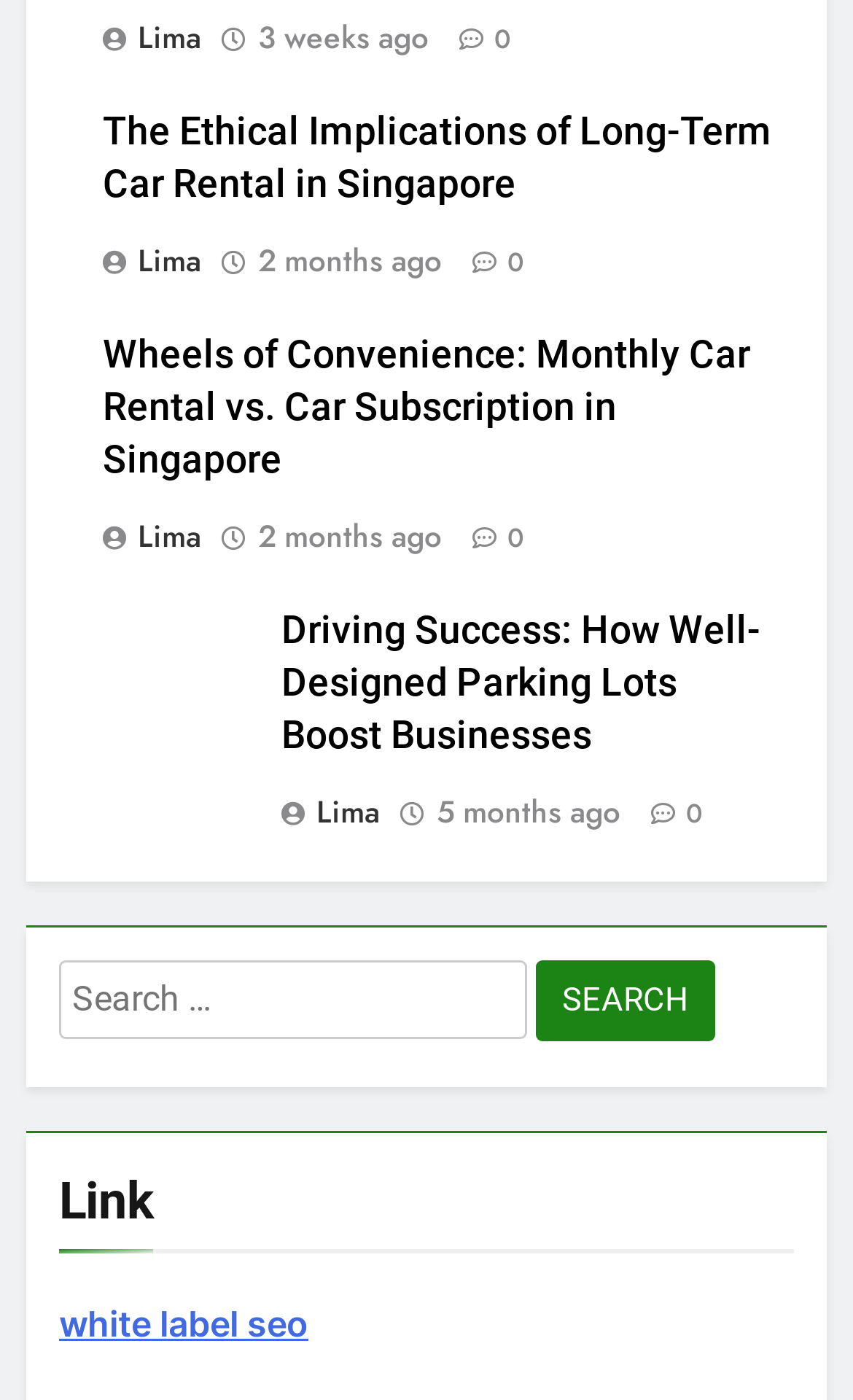Given the webpage screenshot and the description, determine the bounding box coordinates (top-left x, top-left y, bottom-right x, bottom-right y) that define the location of the UI element matching this description: 5 months ago

[0.512, 0.567, 0.727, 0.595]